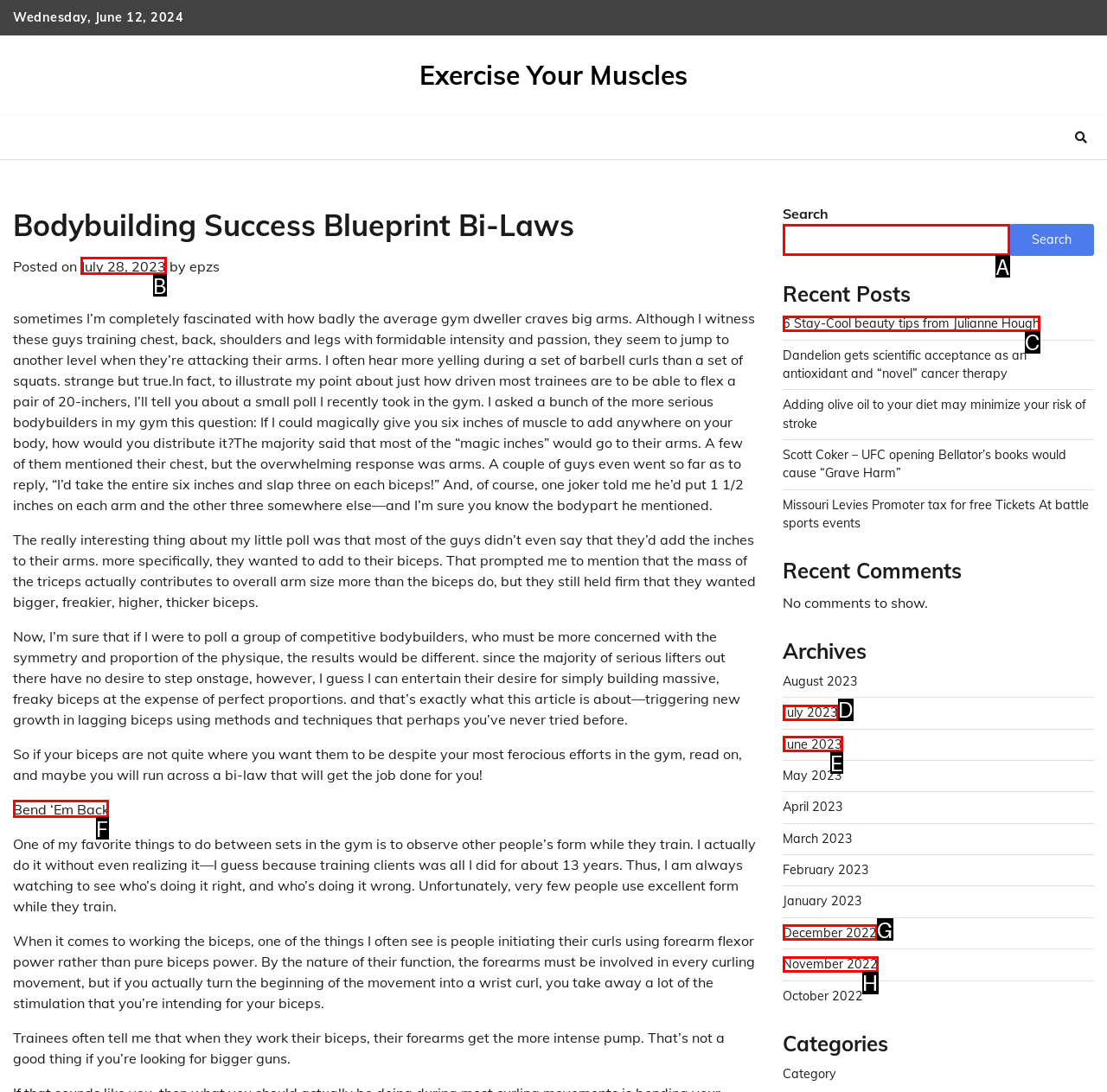Identify the correct letter of the UI element to click for this task: Read the 'Bend 'Em Back' article
Respond with the letter from the listed options.

F